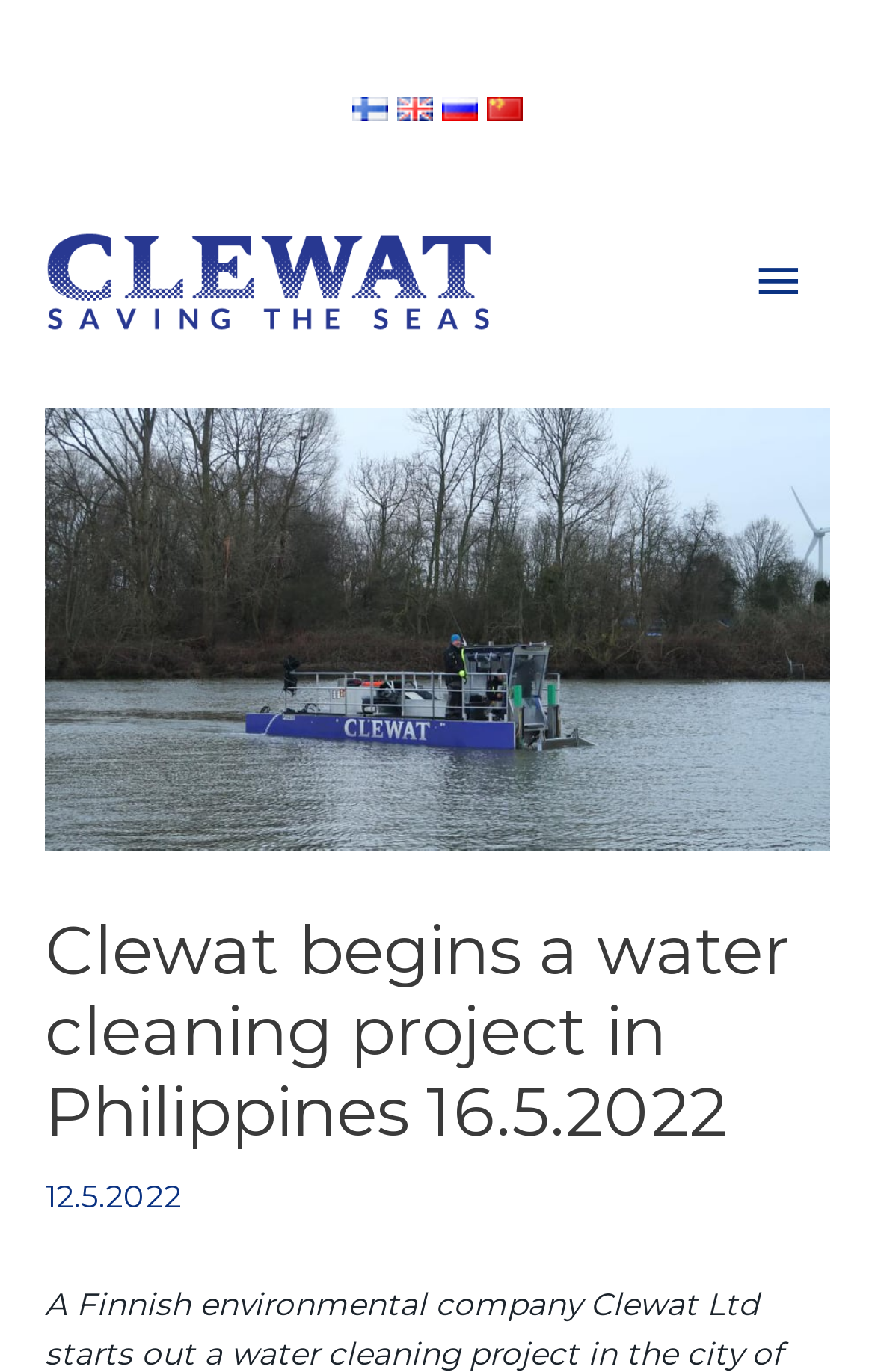What is the main heading of this webpage? Please extract and provide it.

Clewat begins a water cleaning project in Philippines 16.5.2022